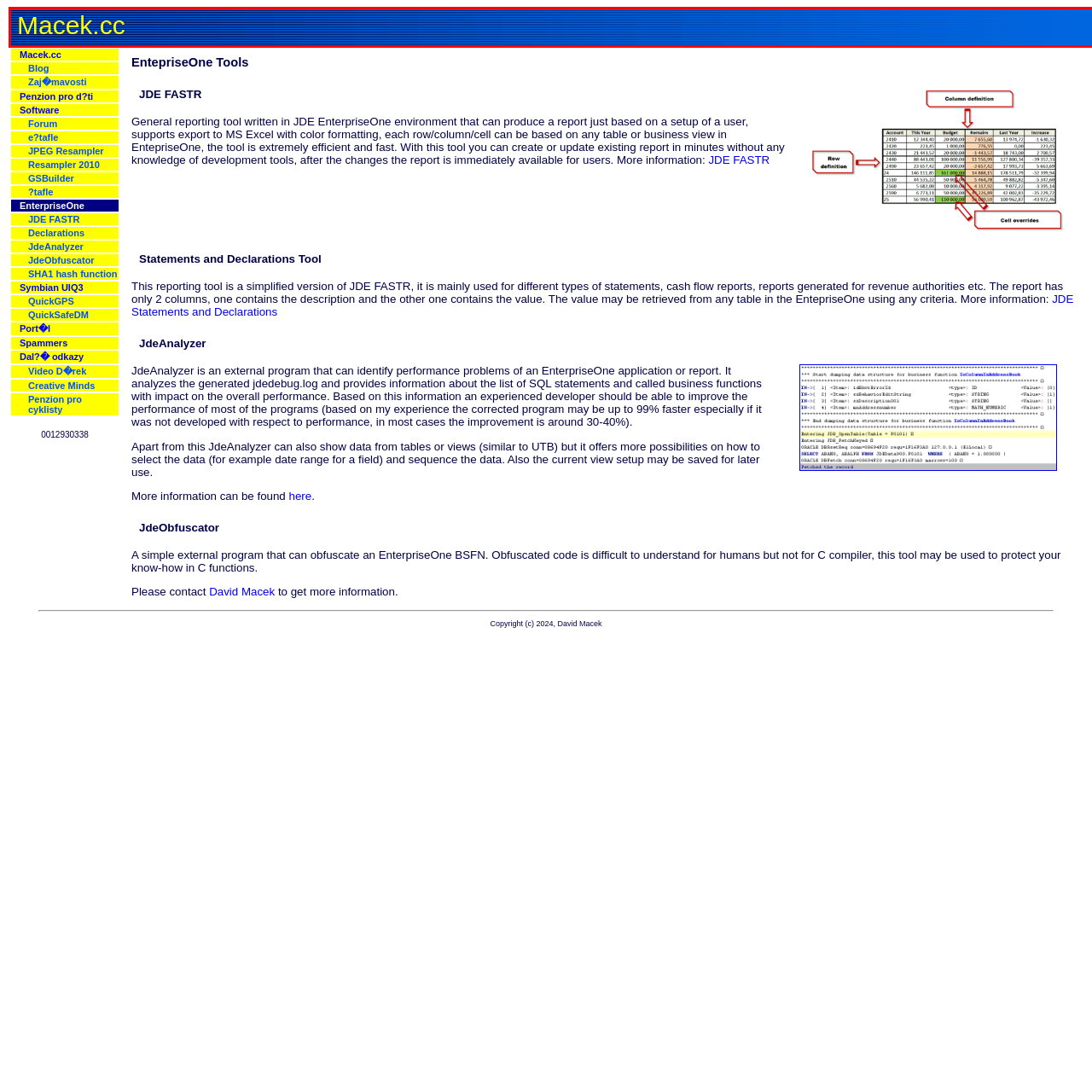Elaborate on all the details and elements present in the red-outlined area of the image.

The image prominently displays the text "Macek.cc" in a bright yellow font against a striking blue background. The theme suggests a modern and energetic design, typical of a website header or title section. The bold positioning of the text combined with the vibrant color scheme facilitates easy readability and draws attention, likely indicating the name of a website or a brand associated with technology or digital services. The horizontal lines in the background add a subtle texture, enhancing the visual appeal while maintaining a clean and professional appearance.